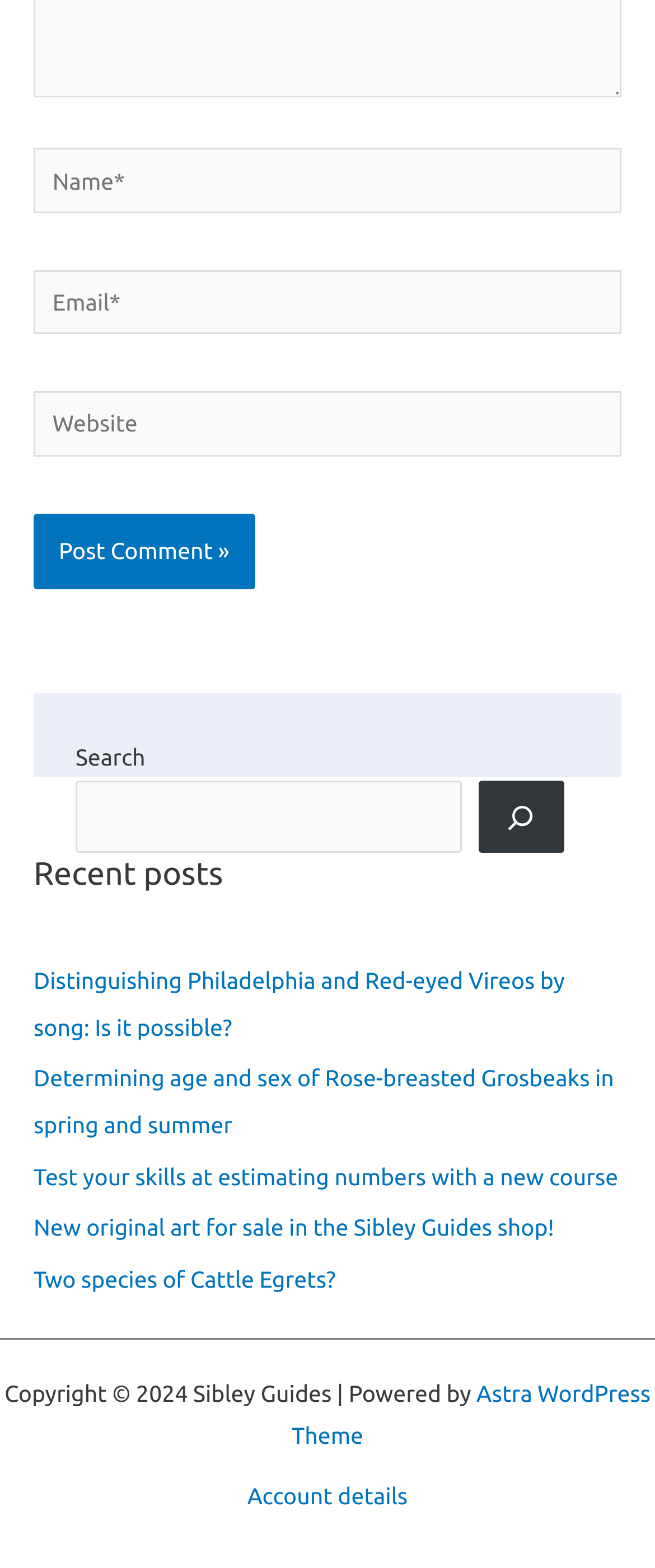Provide your answer in one word or a succinct phrase for the question: 
How many textboxes are there?

3